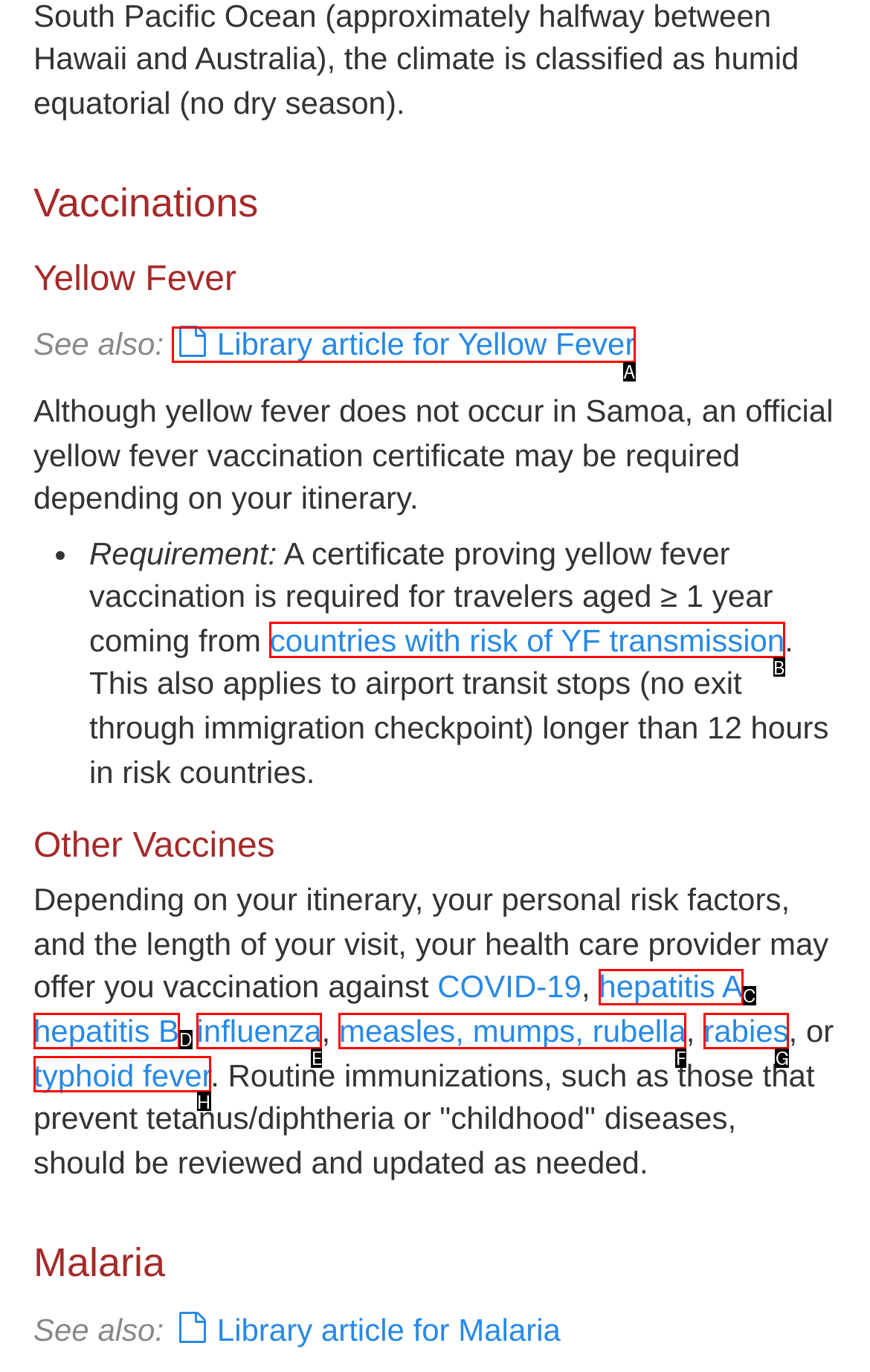Tell me which option I should click to complete the following task: Click the link to read the library article for Yellow Fever Answer with the option's letter from the given choices directly.

A